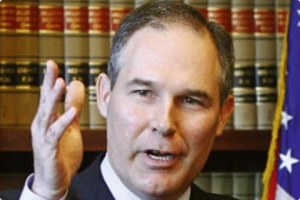Create an extensive caption that includes all significant details of the image.

The image features Scott Pruitt, who is engaged in a speaking gesture, emphasizing his points during a discussion. In the background, shelves lined with legal books suggest a formal setting, likely an office or a courthouse. Pruitt, dressed in a dark suit and tie, appears to be making a compelling argument, possibly related to his role as Oklahoma's Attorney General and his subsequent appointment as the administrator of the U.S. Environmental Protection Agency. The context indicates he is involved in discussions about environmental policies, underscoring his significant influence in that arena.